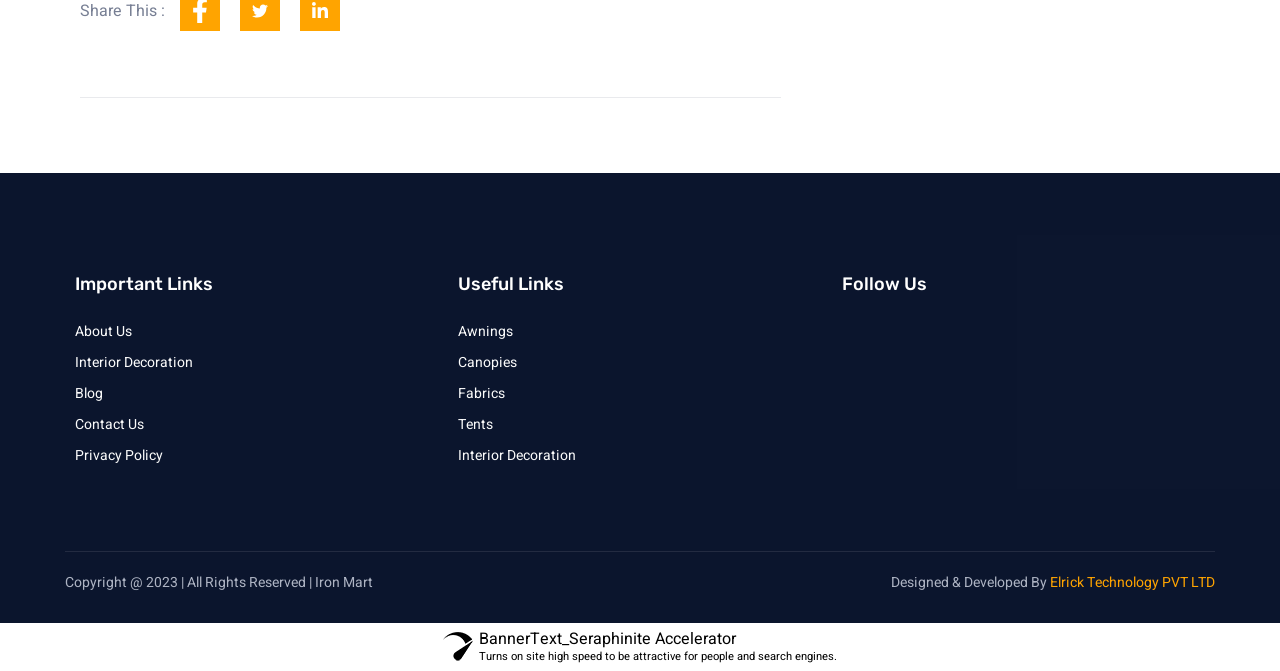What is the purpose of the 'Share This :' section? From the image, respond with a single word or brief phrase.

To share the webpage